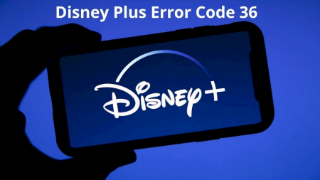What is the color of the background?
Please use the image to provide a one-word or short phrase answer.

Blue